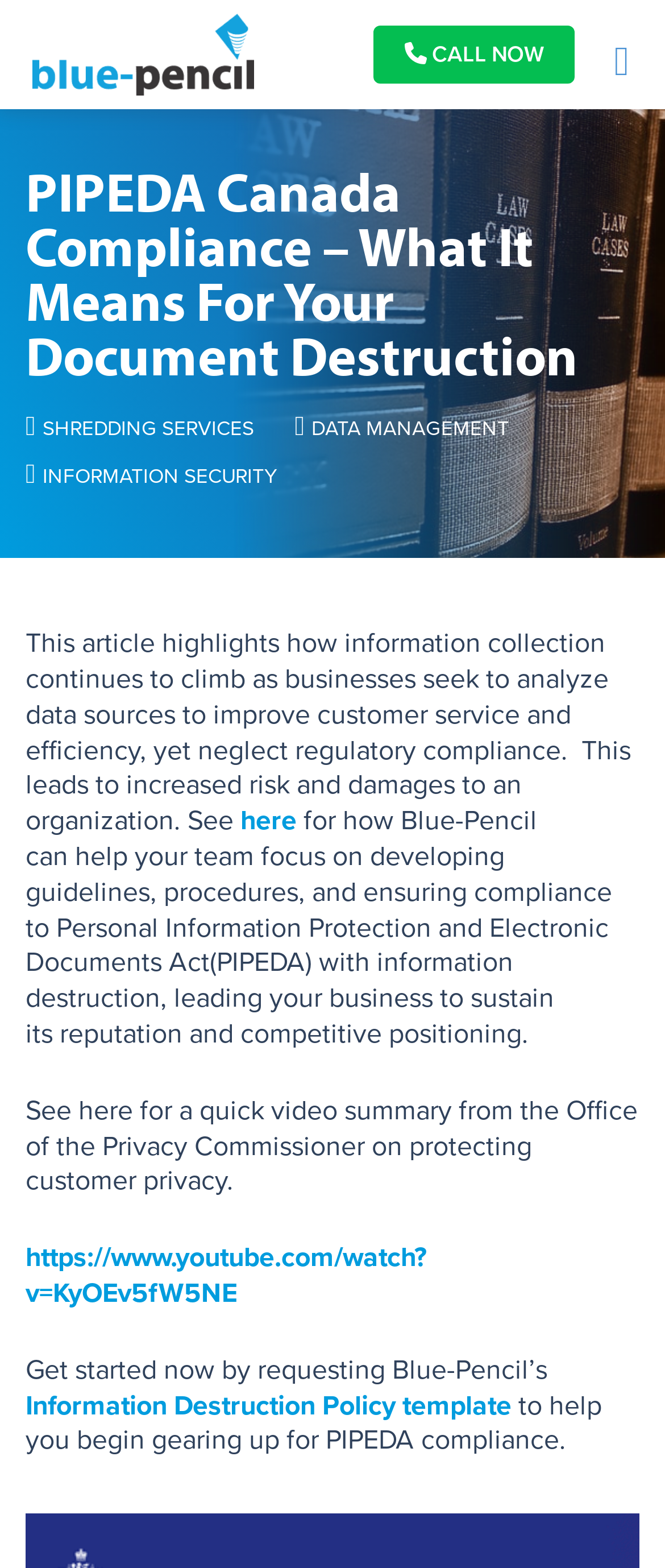What is the purpose of information destruction?
Can you give a detailed and elaborate answer to the question?

According to the webpage, information destruction is important for sustaining an organization's reputation and competitive positioning, which is why Blue-Pencil offers services to help with this process.